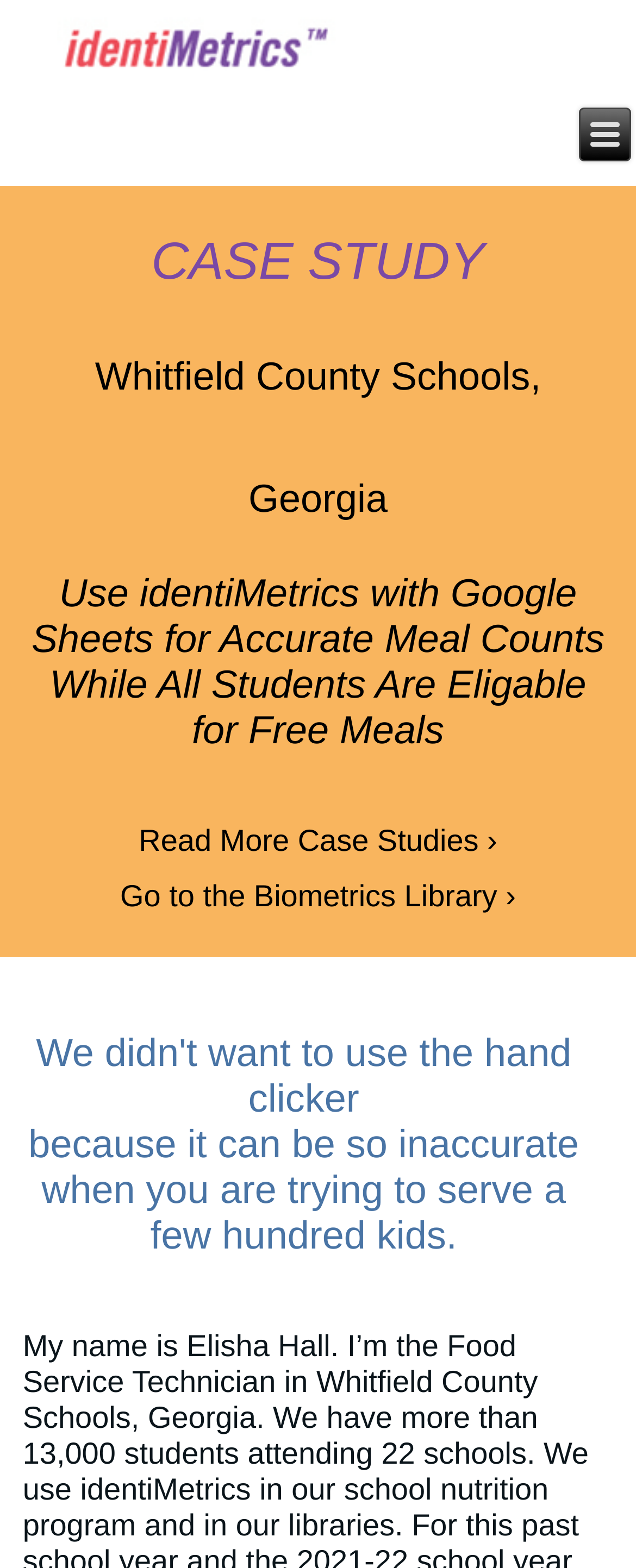How many links are present on the webpage?
Provide a comprehensive and detailed answer to the question.

There are four links present on the webpage, namely 'Read More Case Studies ›', 'Go to the Biometrics Library ›', a link at the top right corner, and another link at the bottom of the page.